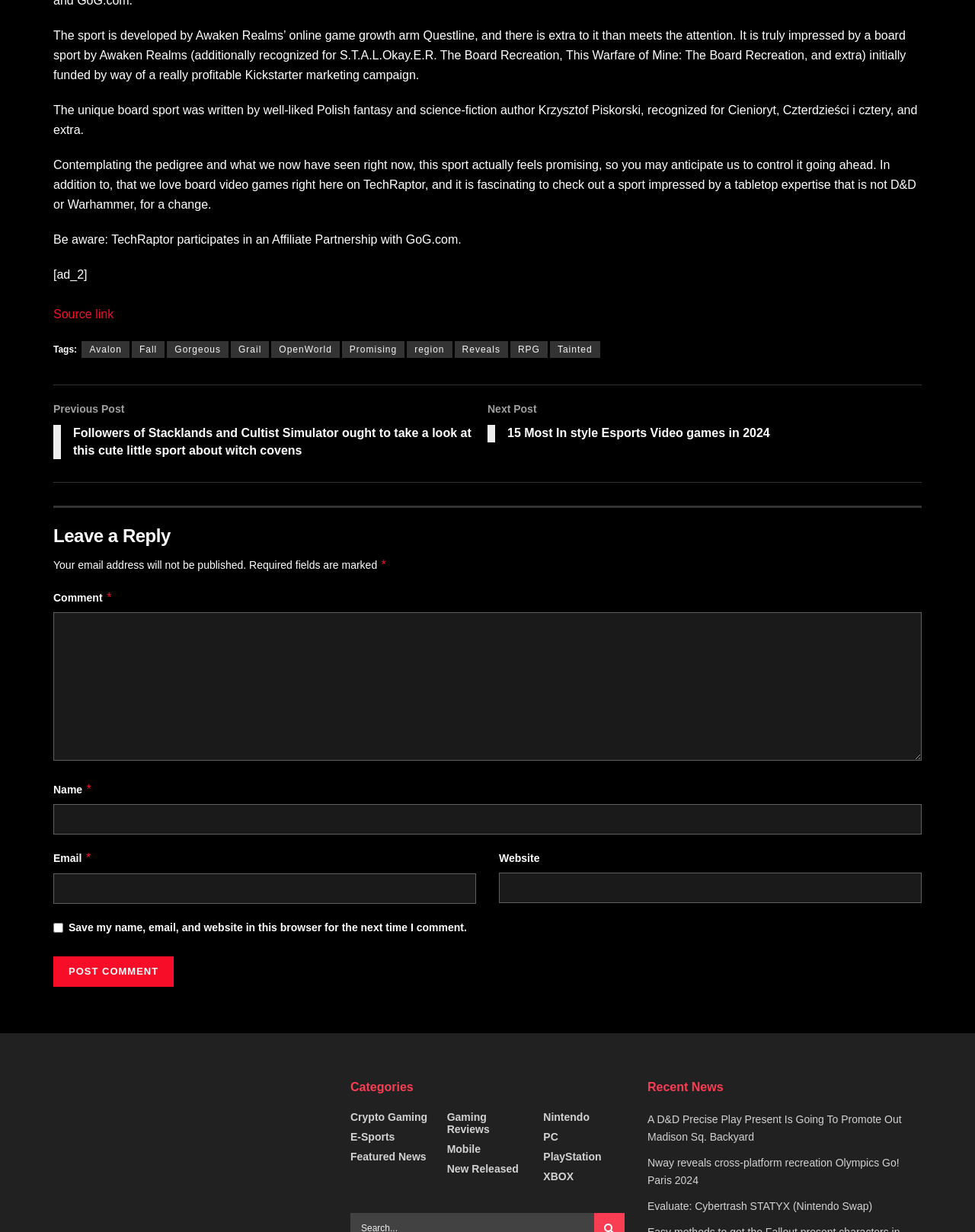What is the topic of the previous post?
Please use the image to provide an in-depth answer to the question.

The answer can be found in the link to the previous post, which states 'Followers of Stacklands and Cultist Simulator ought to take a look at this cute little sport about witch covens'.